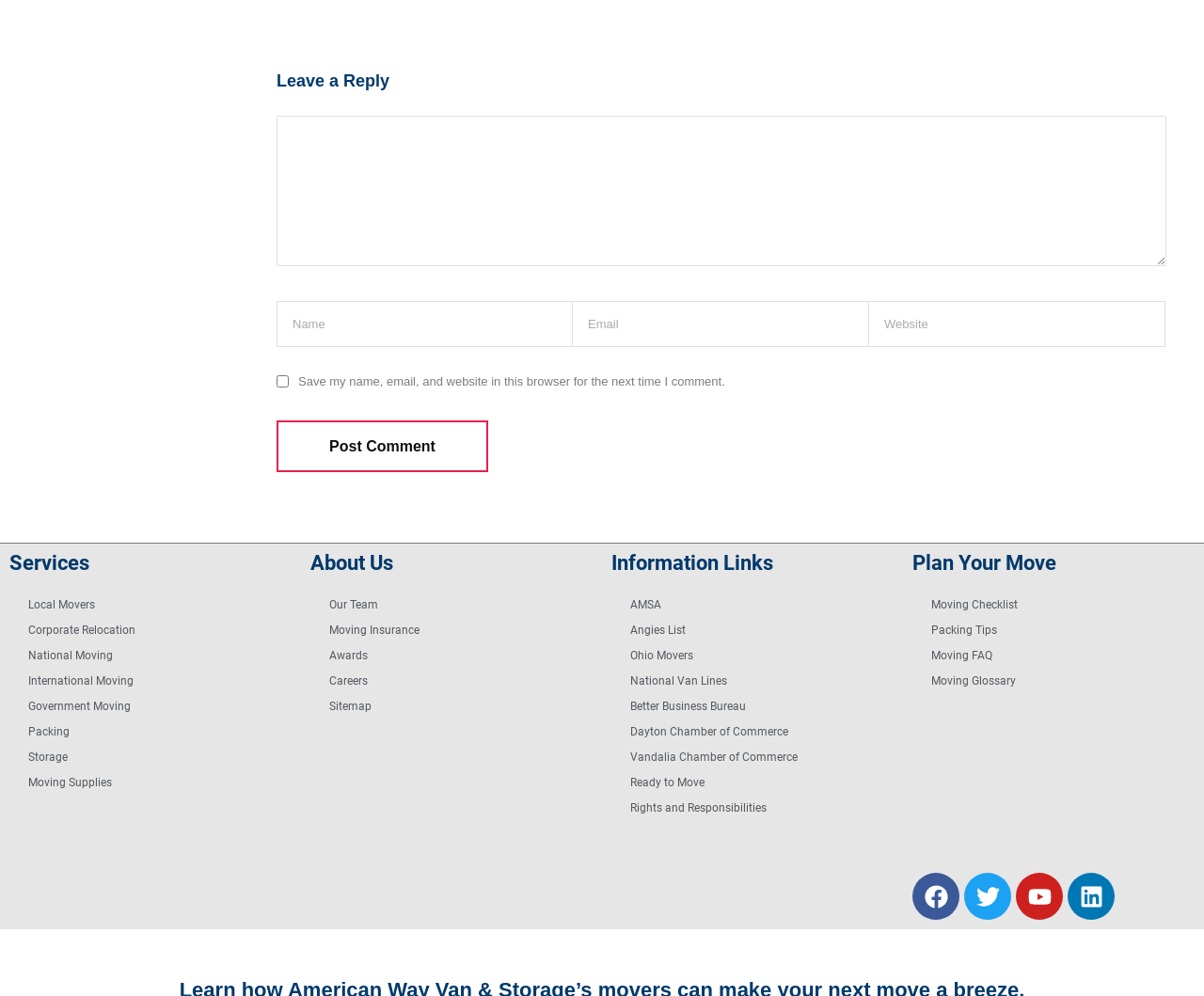Based on the visual content of the image, answer the question thoroughly: What is the purpose of the checkbox?

The checkbox is for users to opt-in to save their name, email, and website in the browser for the next time they comment, as indicated by the text next to the checkbox.